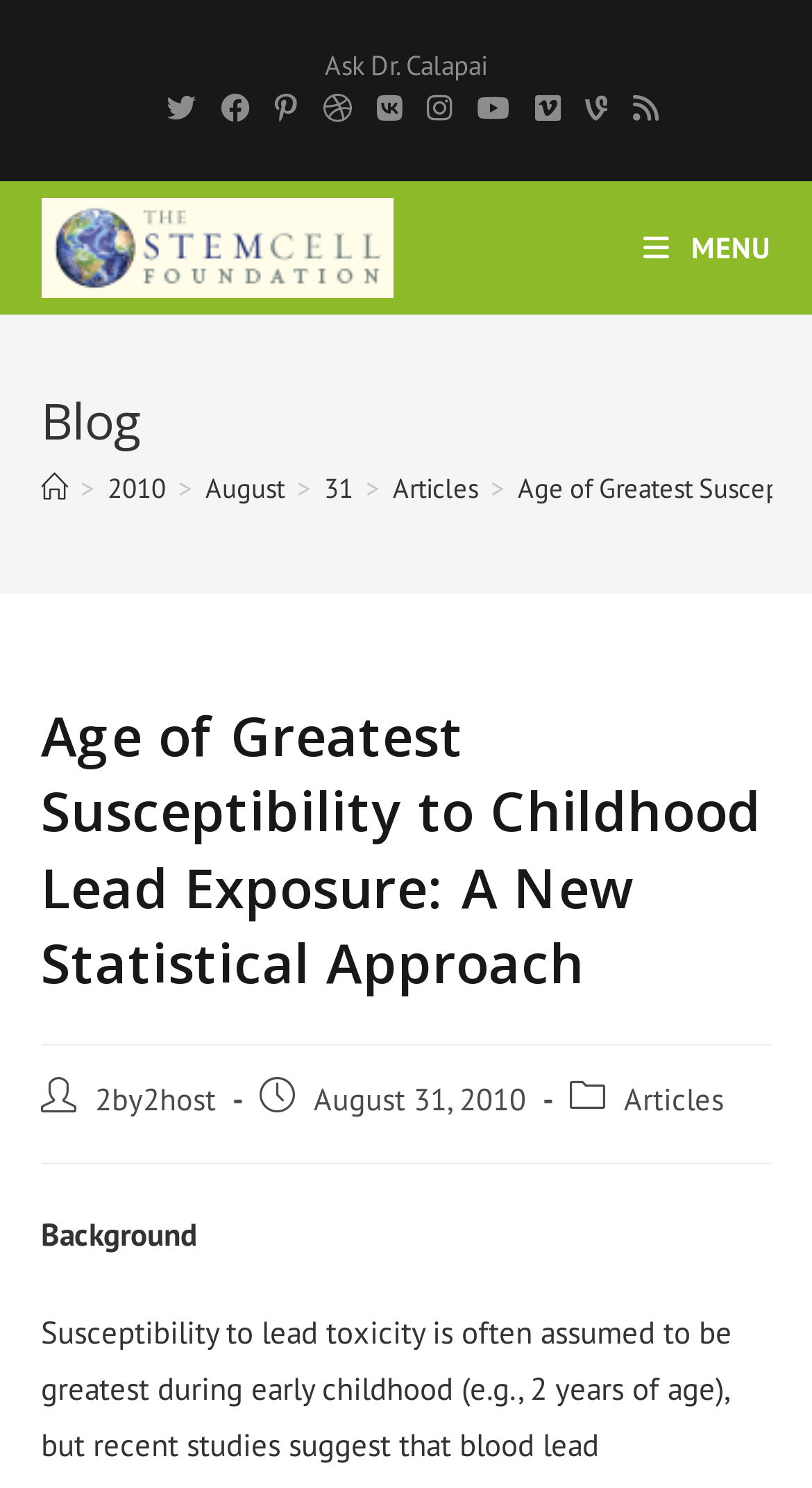Please determine the bounding box coordinates of the section I need to click to accomplish this instruction: "Visit The Stem Cell Foundation".

[0.05, 0.151, 0.483, 0.178]